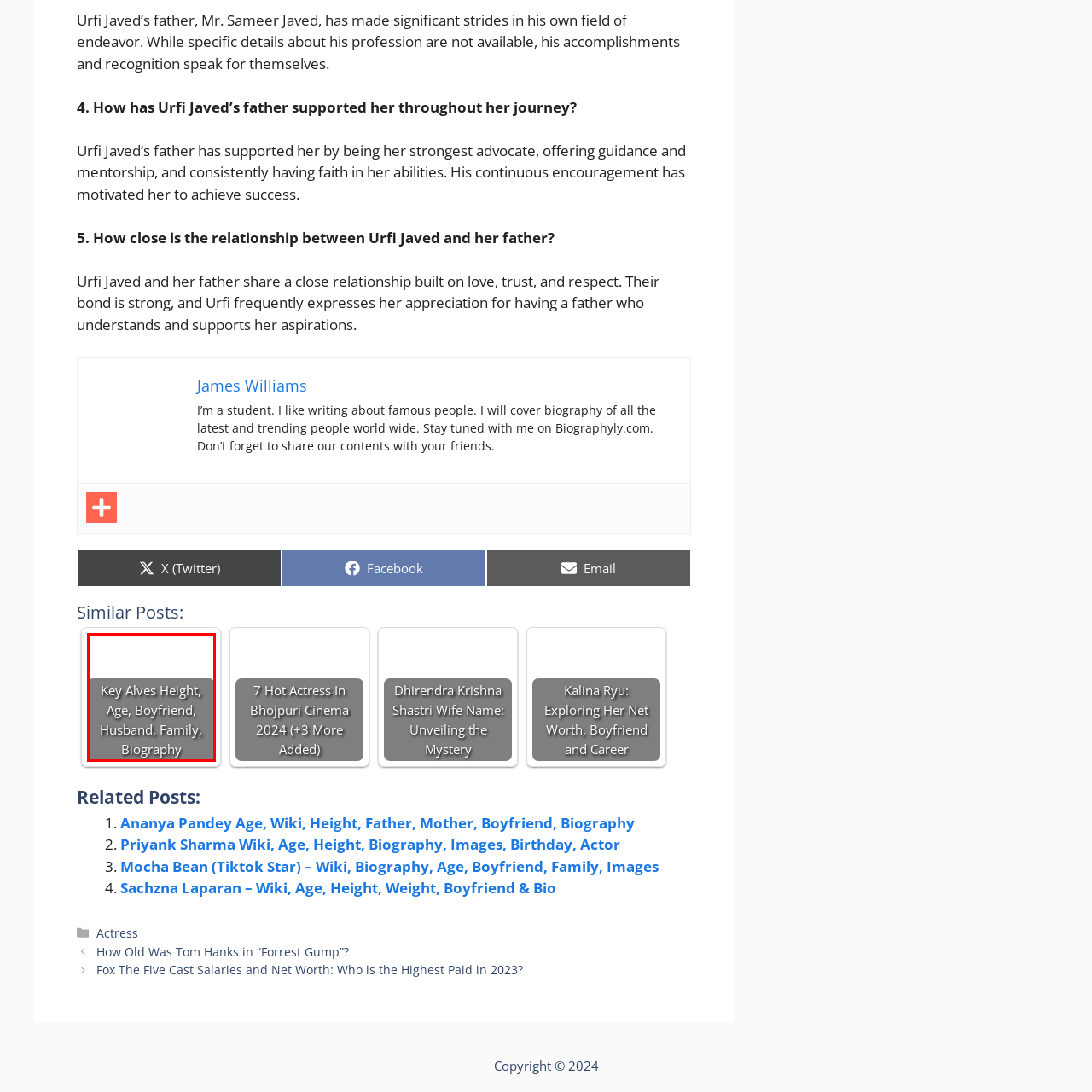Please analyze the elements within the red highlighted area in the image and provide a comprehensive answer to the following question: What aspects of Key Alves' life are highlighted?

The title of the image explicitly mentions that the content will cover Key Alves' height, age, boyfriend, husband, and family, indicating that these aspects of her life are the main highlights of the biography.